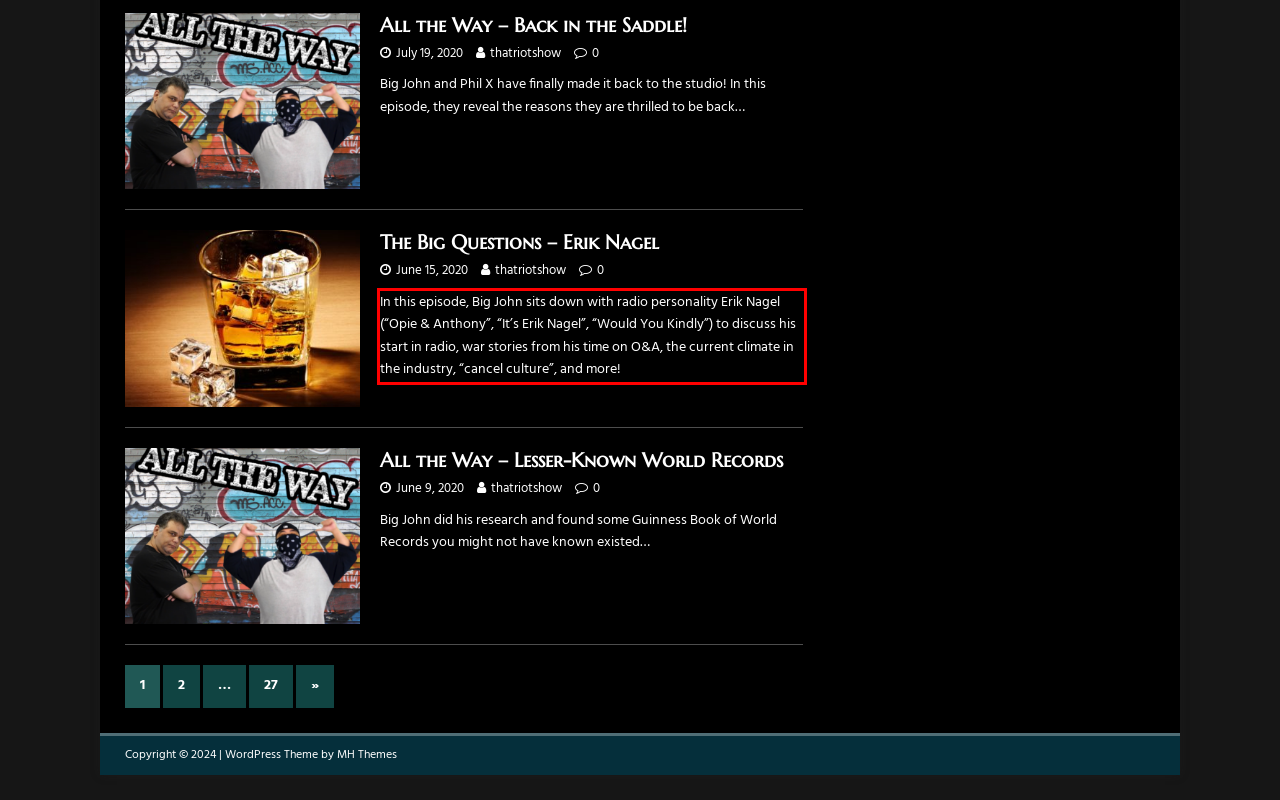The screenshot provided shows a webpage with a red bounding box. Apply OCR to the text within this red bounding box and provide the extracted content.

In this episode, Big John sits down with radio personality Erik Nagel (“Opie & Anthony”, “It’s Erik Nagel”, “Would You Kindly”) to discuss his start in radio, war stories from his time on O&A, the current climate in the industry, “cancel culture”, and more!